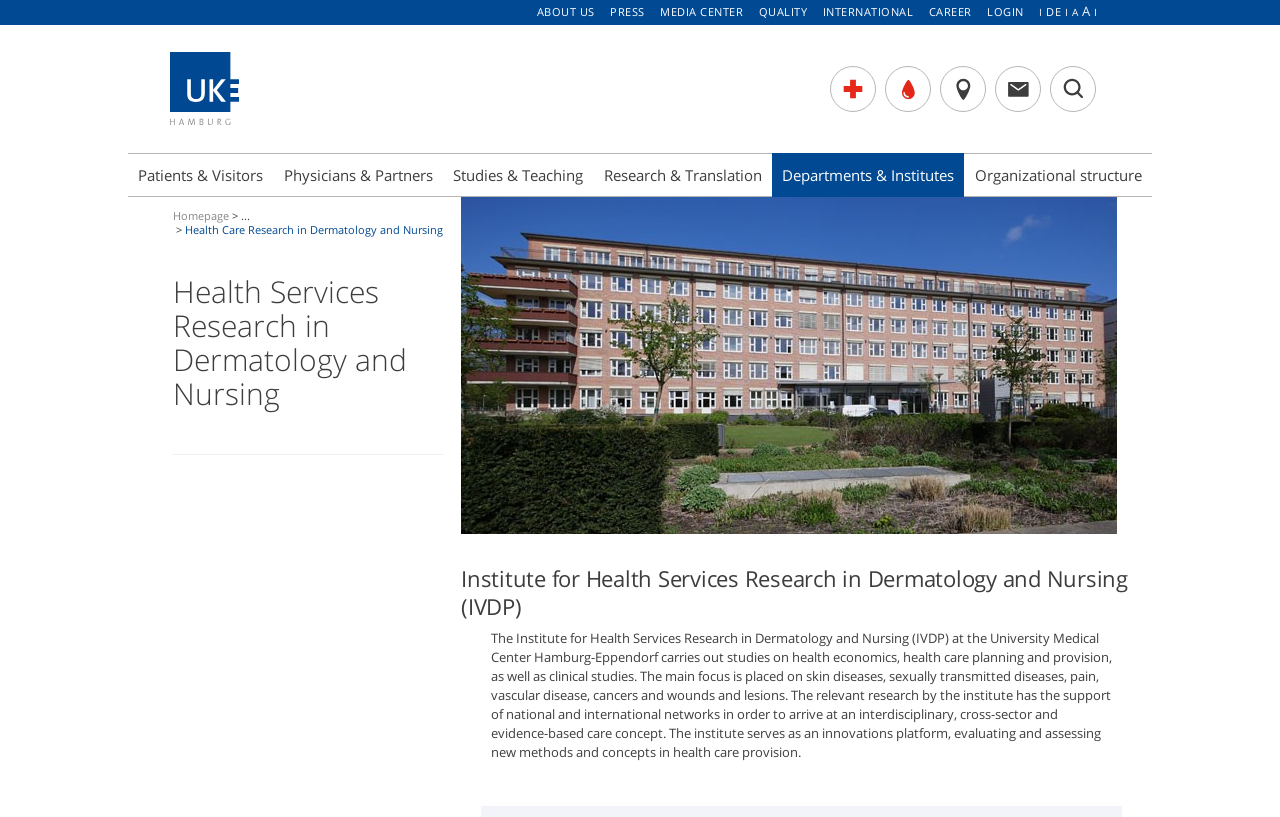Respond concisely with one word or phrase to the following query:
What is the purpose of the institute?

innovations platform